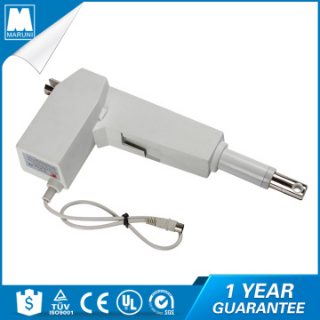What certification logos are present on the product? From the image, respond with a single word or brief phrase.

TÜV and UL